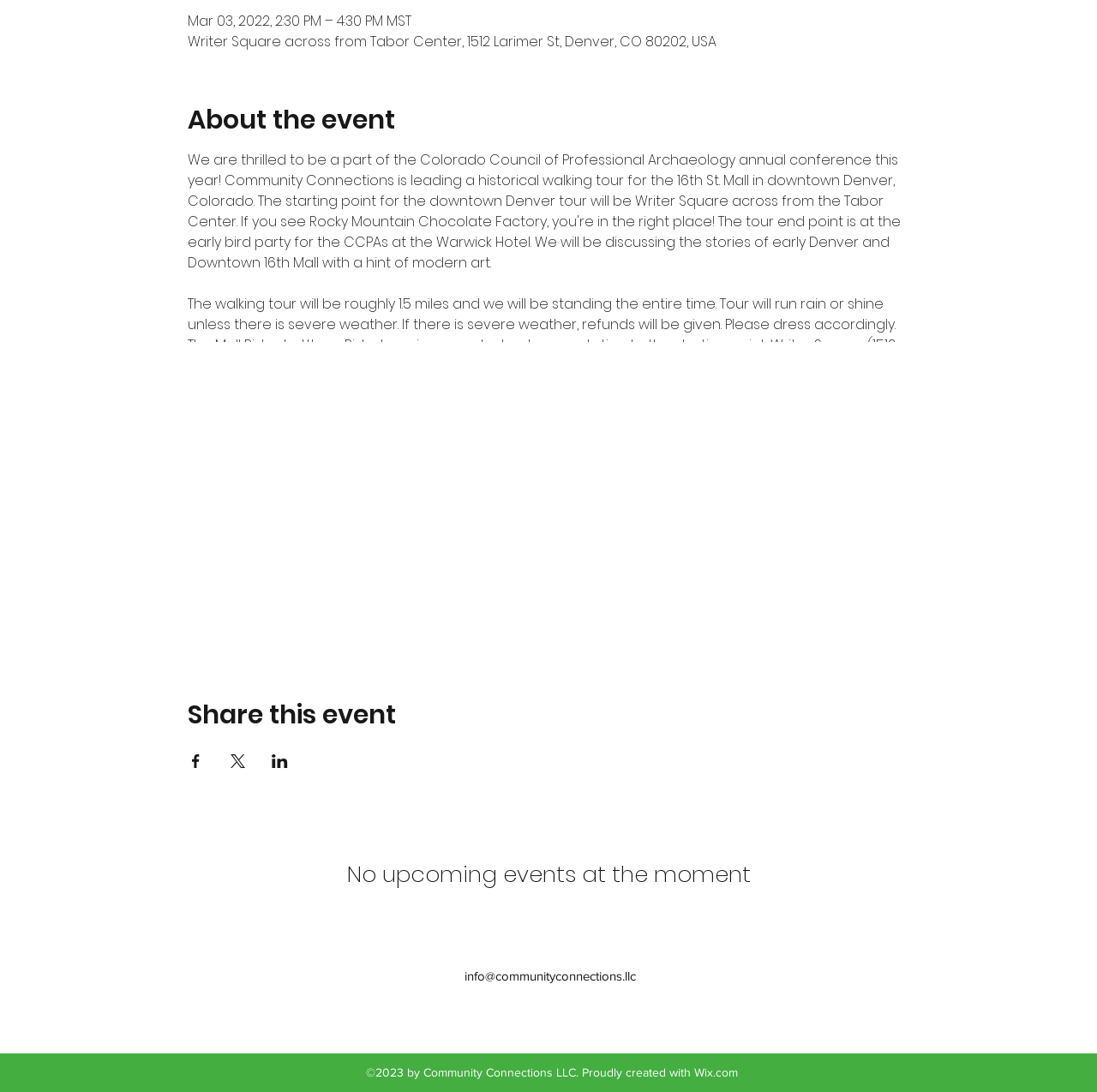Answer the question below using just one word or a short phrase: 
What is the suggested transportation to the event?

Mall Ride shuttle or Rideshare